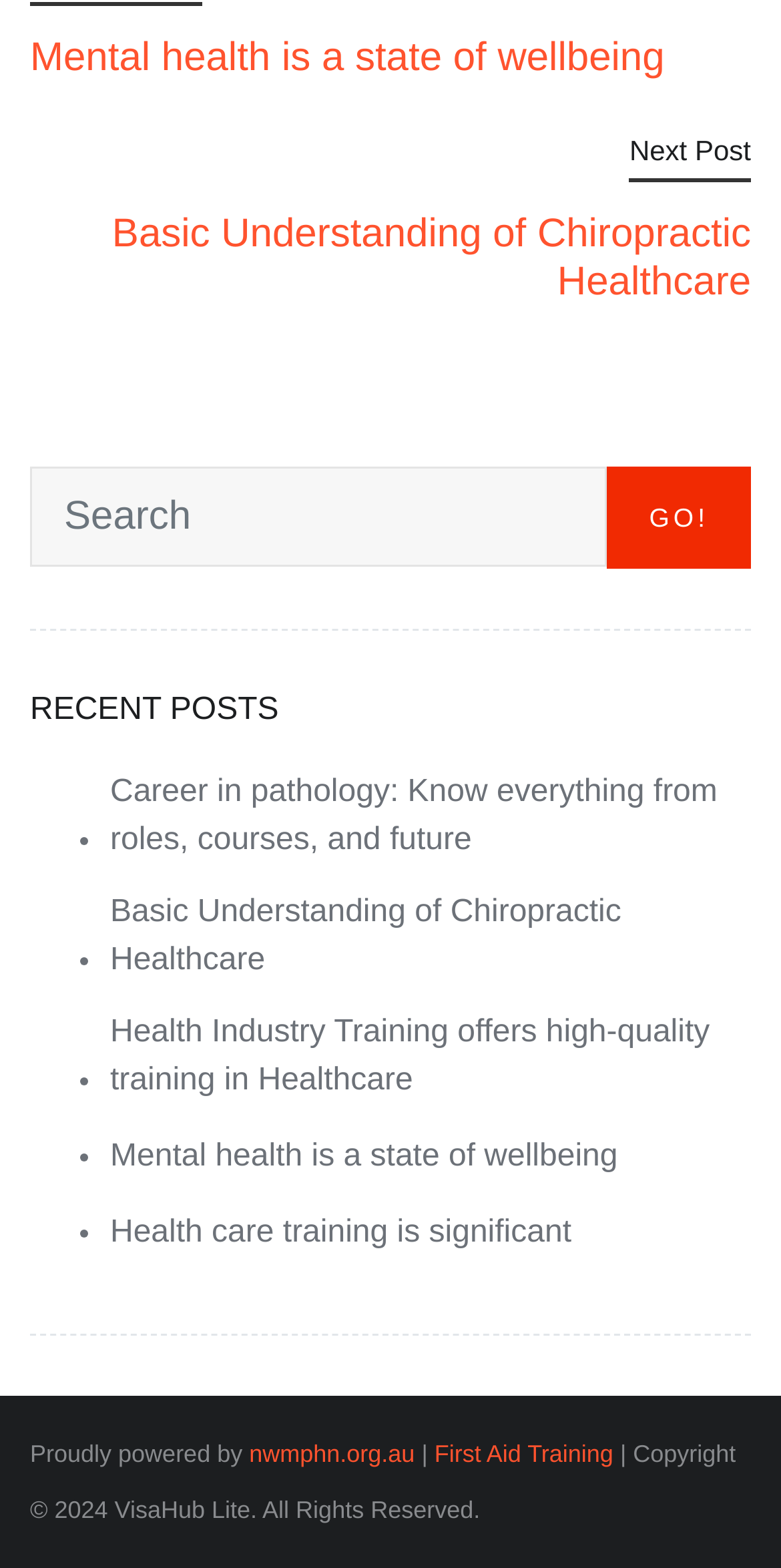Determine the coordinates of the bounding box that should be clicked to complete the instruction: "Search for something". The coordinates should be represented by four float numbers between 0 and 1: [left, top, right, bottom].

[0.038, 0.298, 0.777, 0.362]